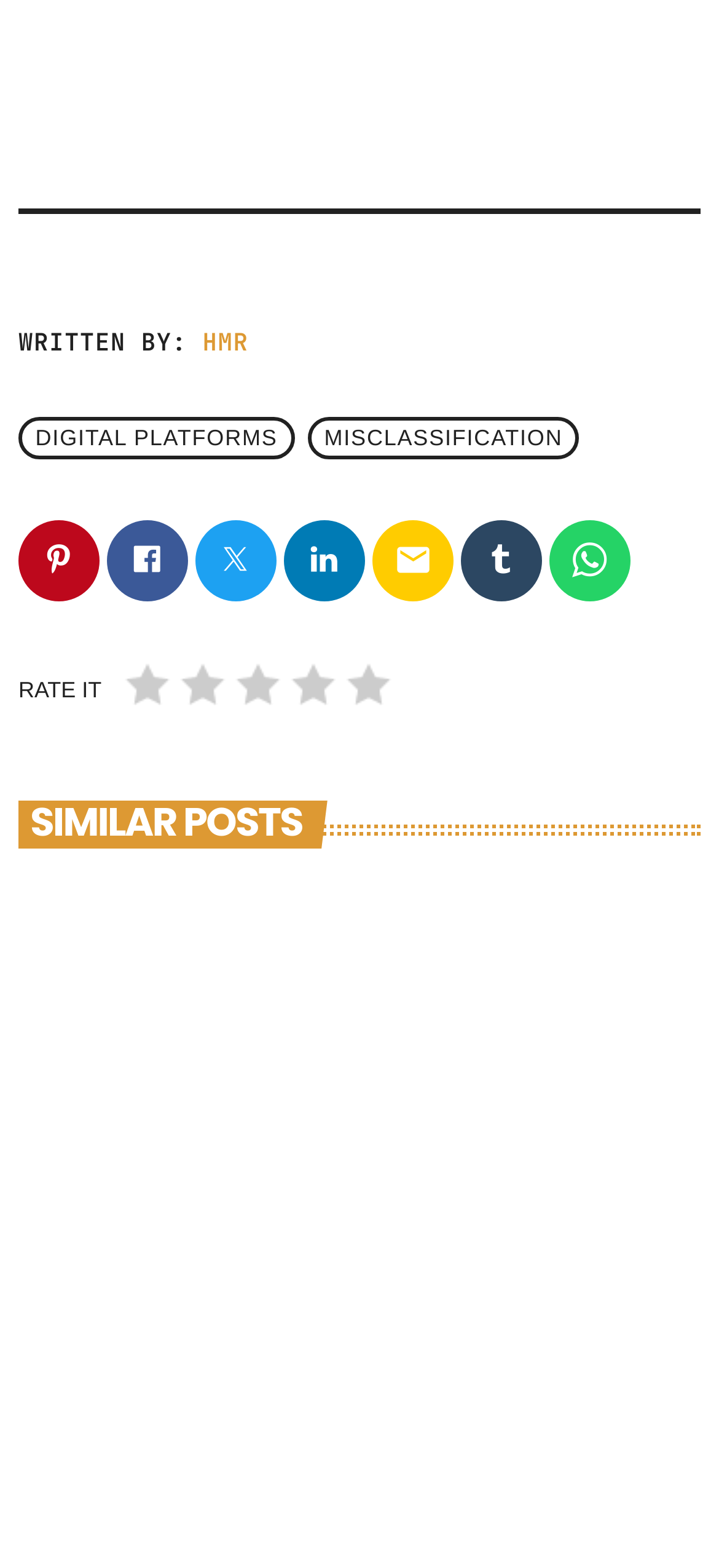Locate the bounding box coordinates of the area where you should click to accomplish the instruction: "Click on the link to view MC CONRAD's post".

[0.073, 0.91, 0.816, 0.969]